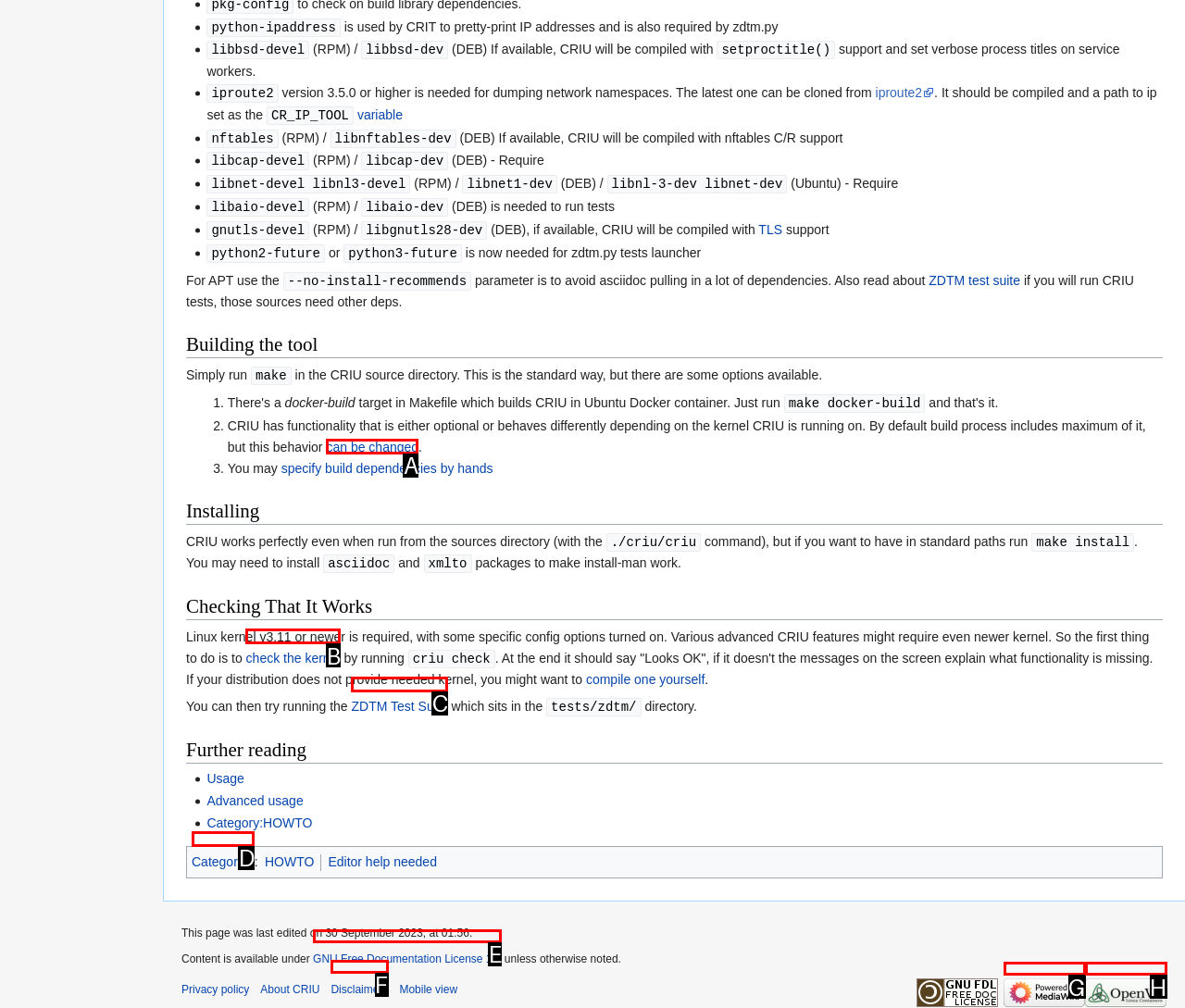Identify the correct UI element to click on to achieve the task: click on the link to can be changed. Provide the letter of the appropriate element directly from the available choices.

A